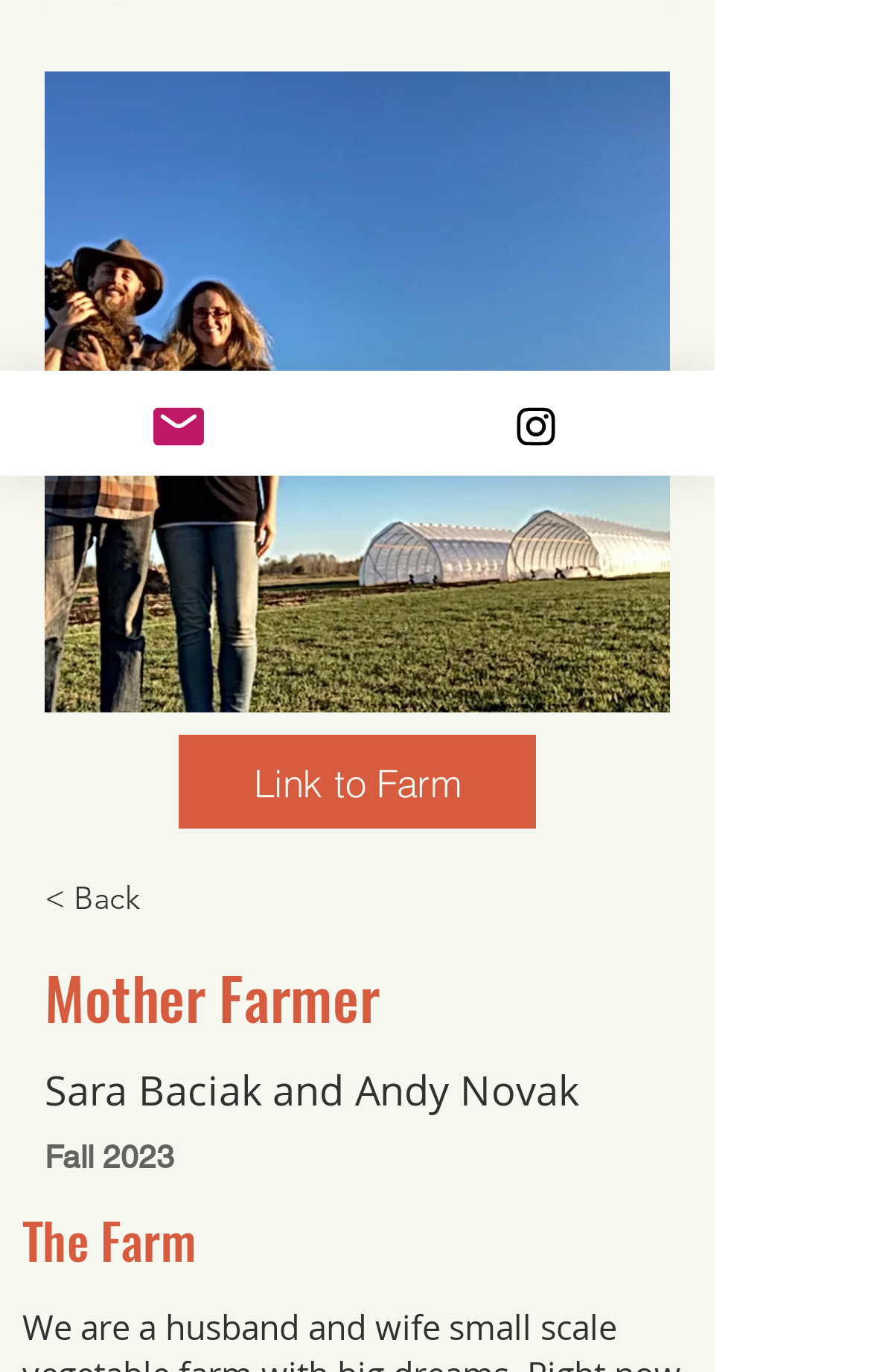Please provide the bounding box coordinate of the region that matches the element description: < Back. Coordinates should be in the format (top-left x, top-left y, bottom-right x, bottom-right y) and all values should be between 0 and 1.

[0.051, 0.628, 0.359, 0.684]